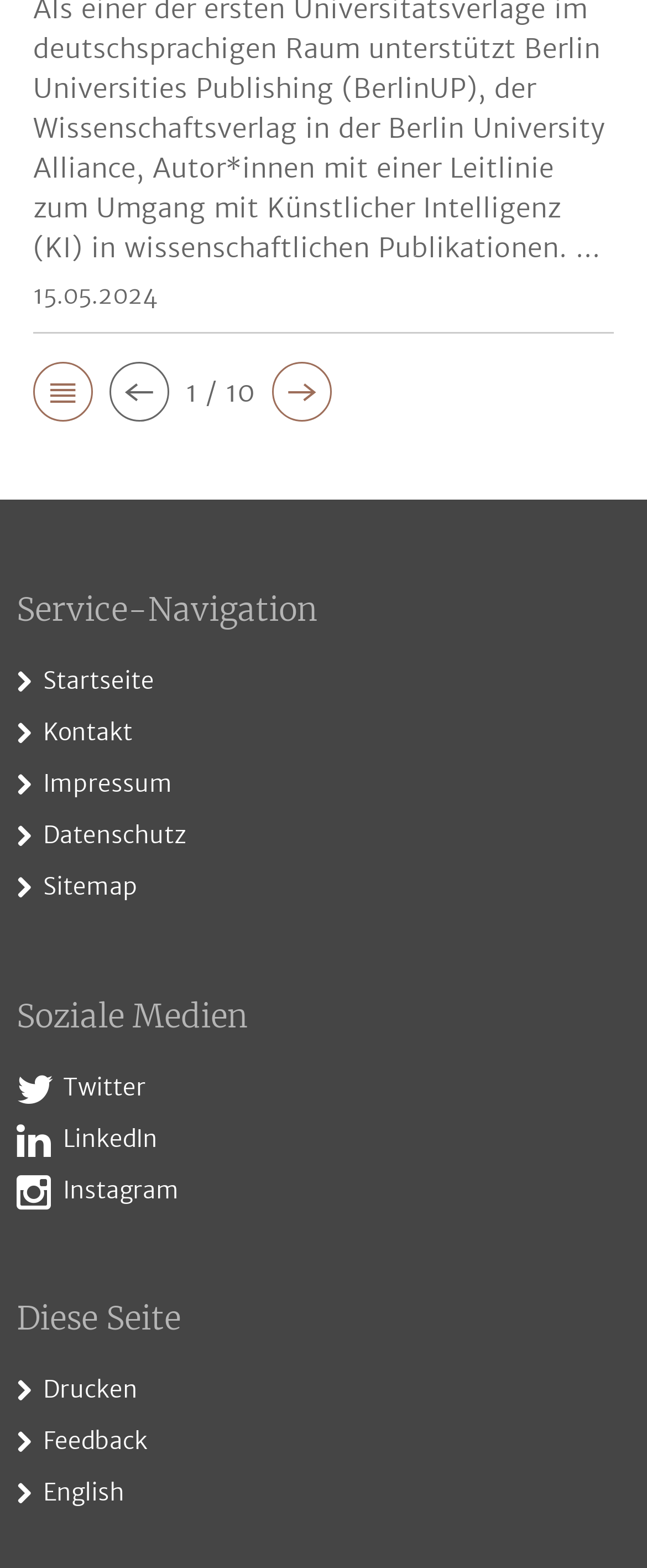Identify the bounding box coordinates of the area that should be clicked in order to complete the given instruction: "print this page". The bounding box coordinates should be four float numbers between 0 and 1, i.e., [left, top, right, bottom].

[0.067, 0.876, 0.213, 0.896]